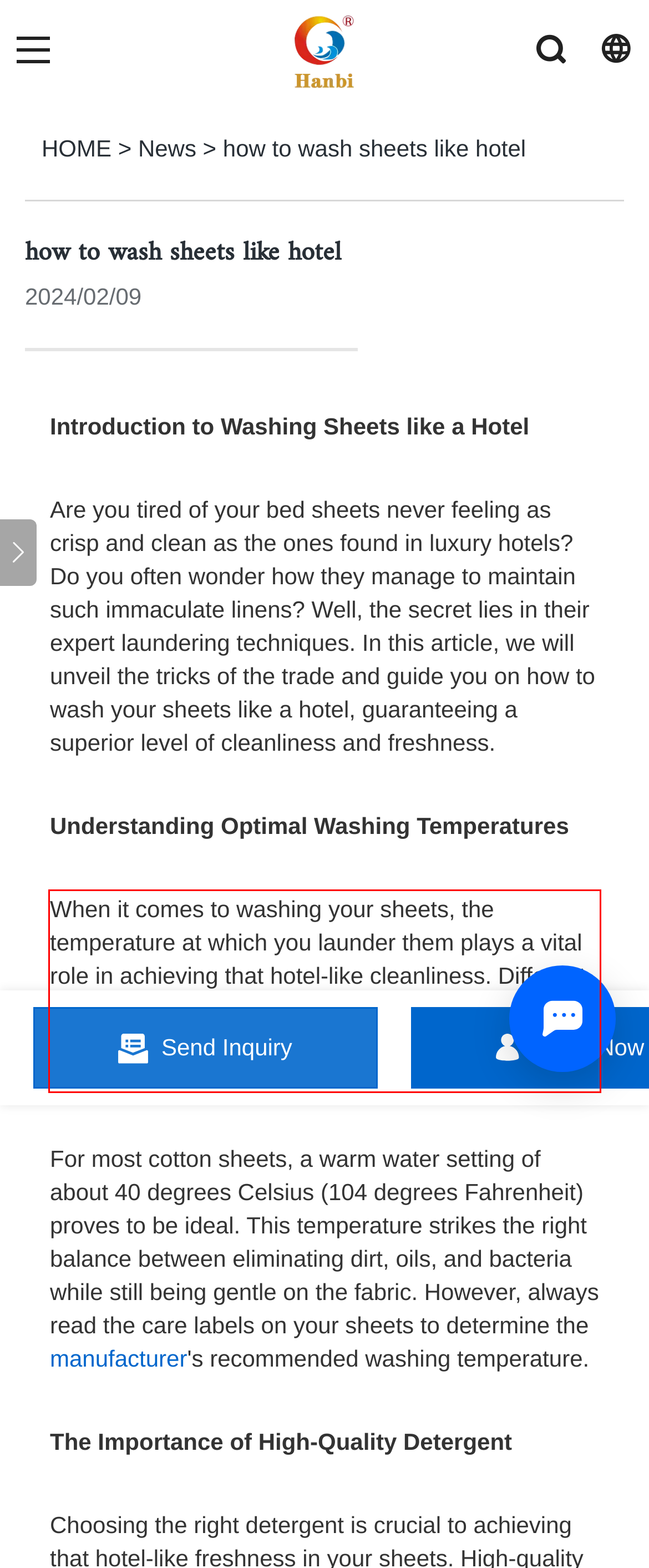Please use OCR to extract the text content from the red bounding box in the provided webpage screenshot.

When it comes to washing your sheets, the temperature at which you launder them plays a vital role in achieving that hotel-like cleanliness. Different fabrics have specific temperature requirements to ensure proper cleaning and preservation of the fabric's integrity.